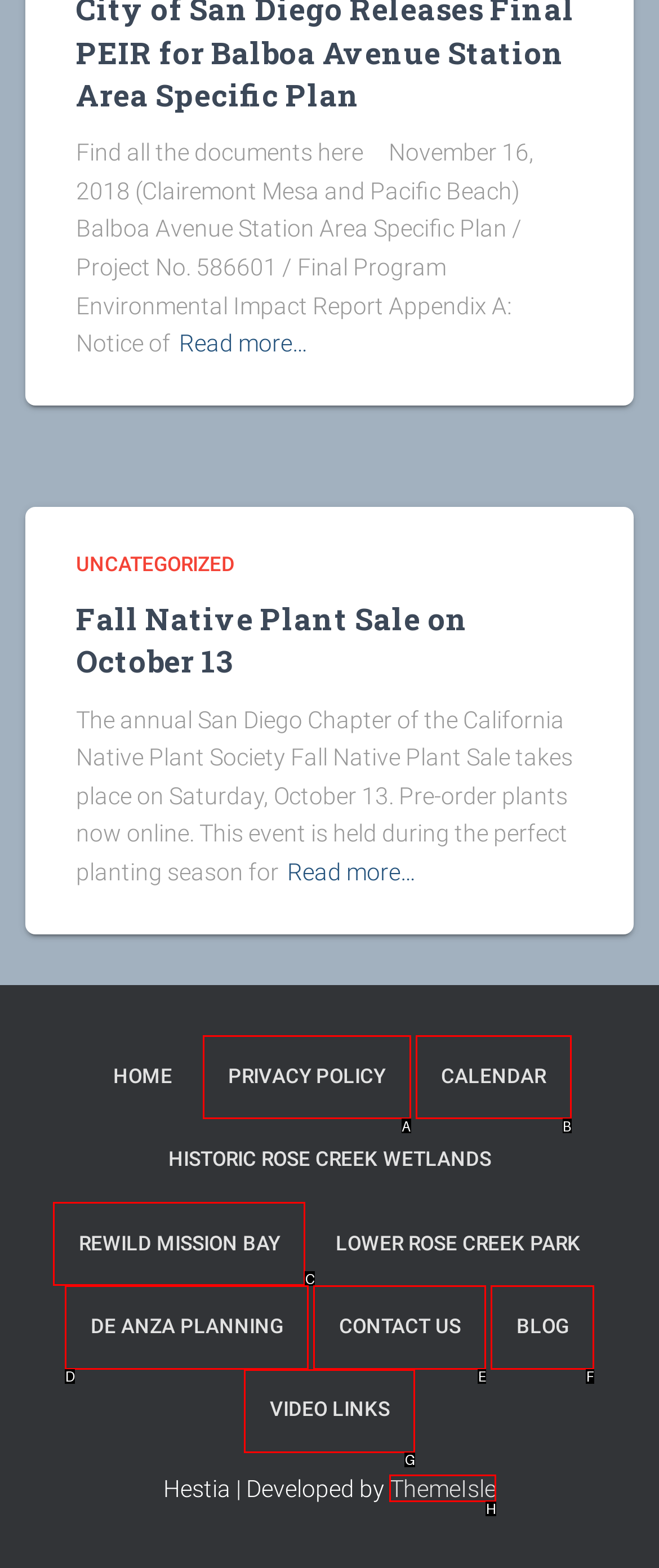Identify the letter of the UI element that fits the description: De Anza Planning
Respond with the letter of the option directly.

D